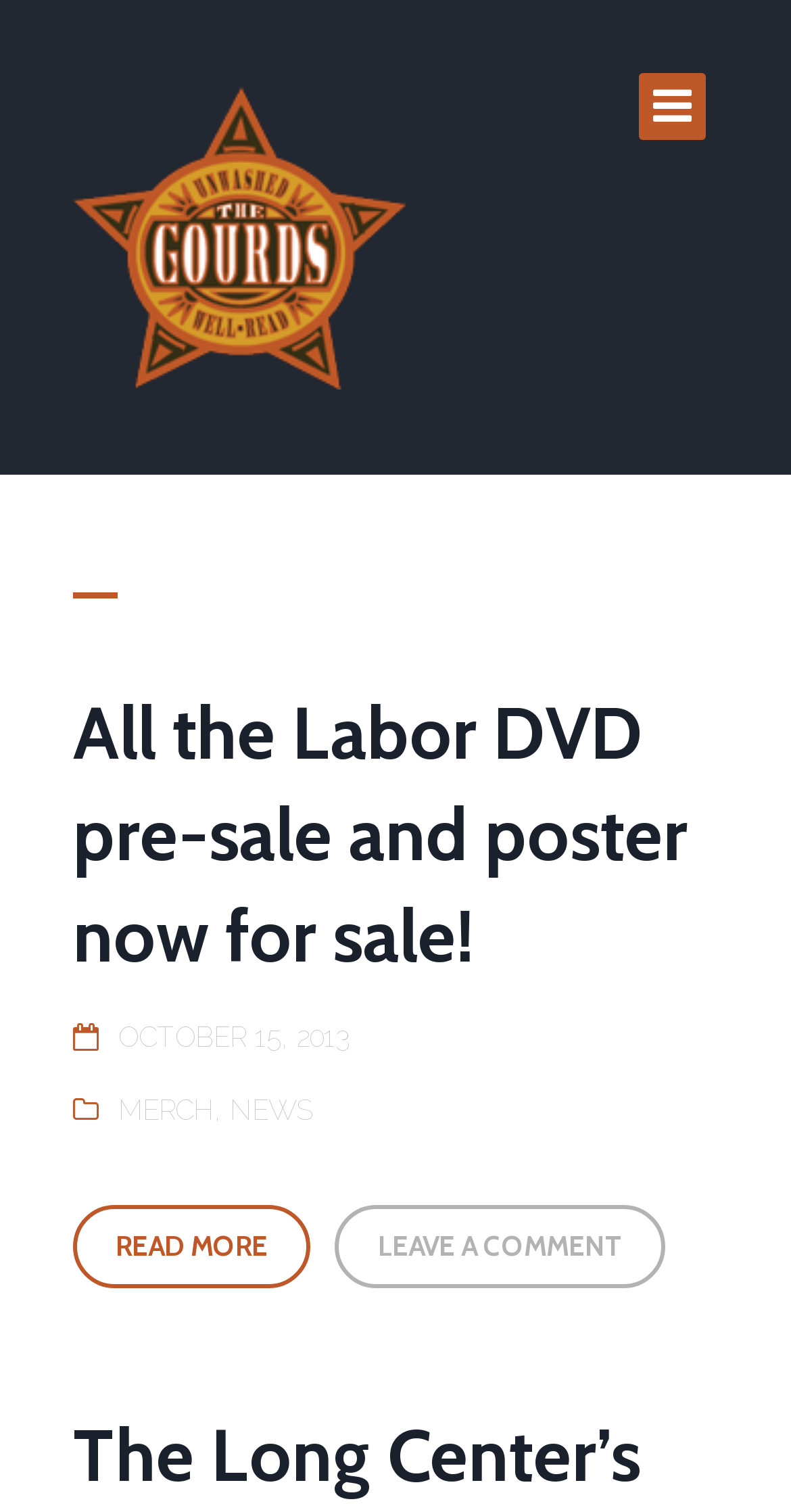Answer with a single word or phrase: 
What is the title of the latest article?

All the Labor DVD pre-sale and poster now for sale!